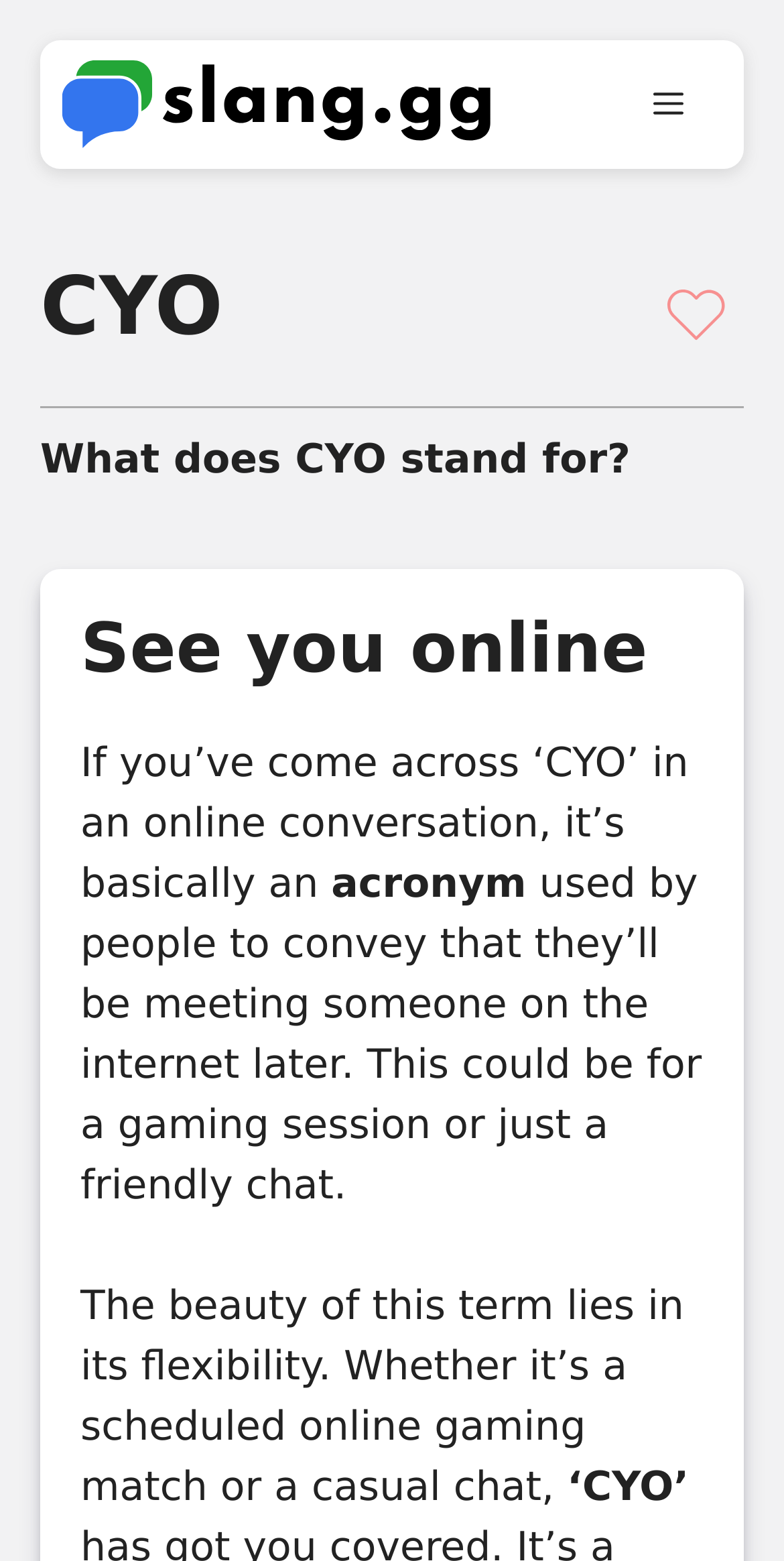What is the tone of the webpage?
Provide a fully detailed and comprehensive answer to the question.

The webpage provides a clear and concise explanation of what CYO stands for and its usage, which suggests an informative tone, aiming to educate readers about the acronym.